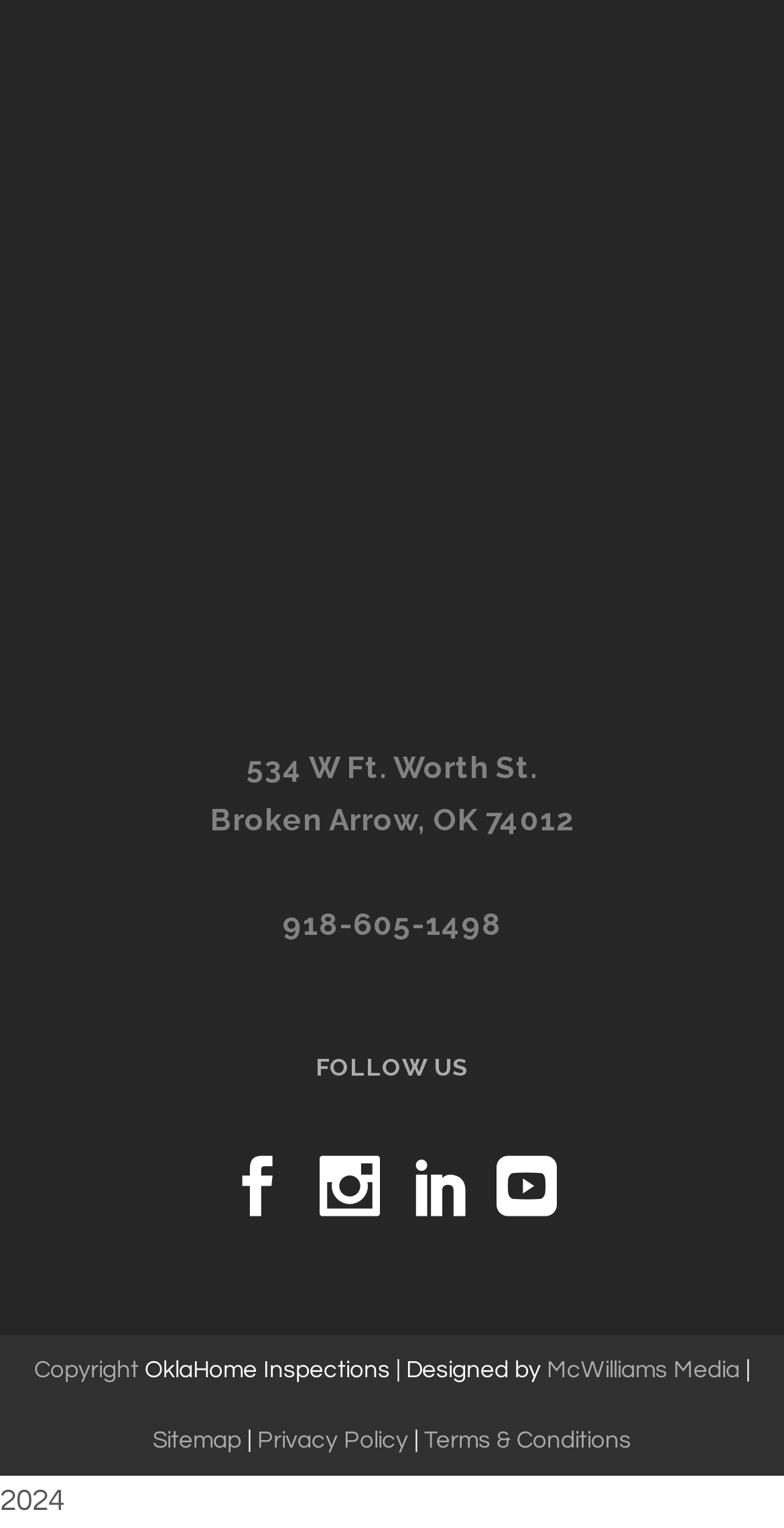Who designed the OklaHome Inspections website?
Please provide a single word or phrase as your answer based on the image.

McWilliams Media